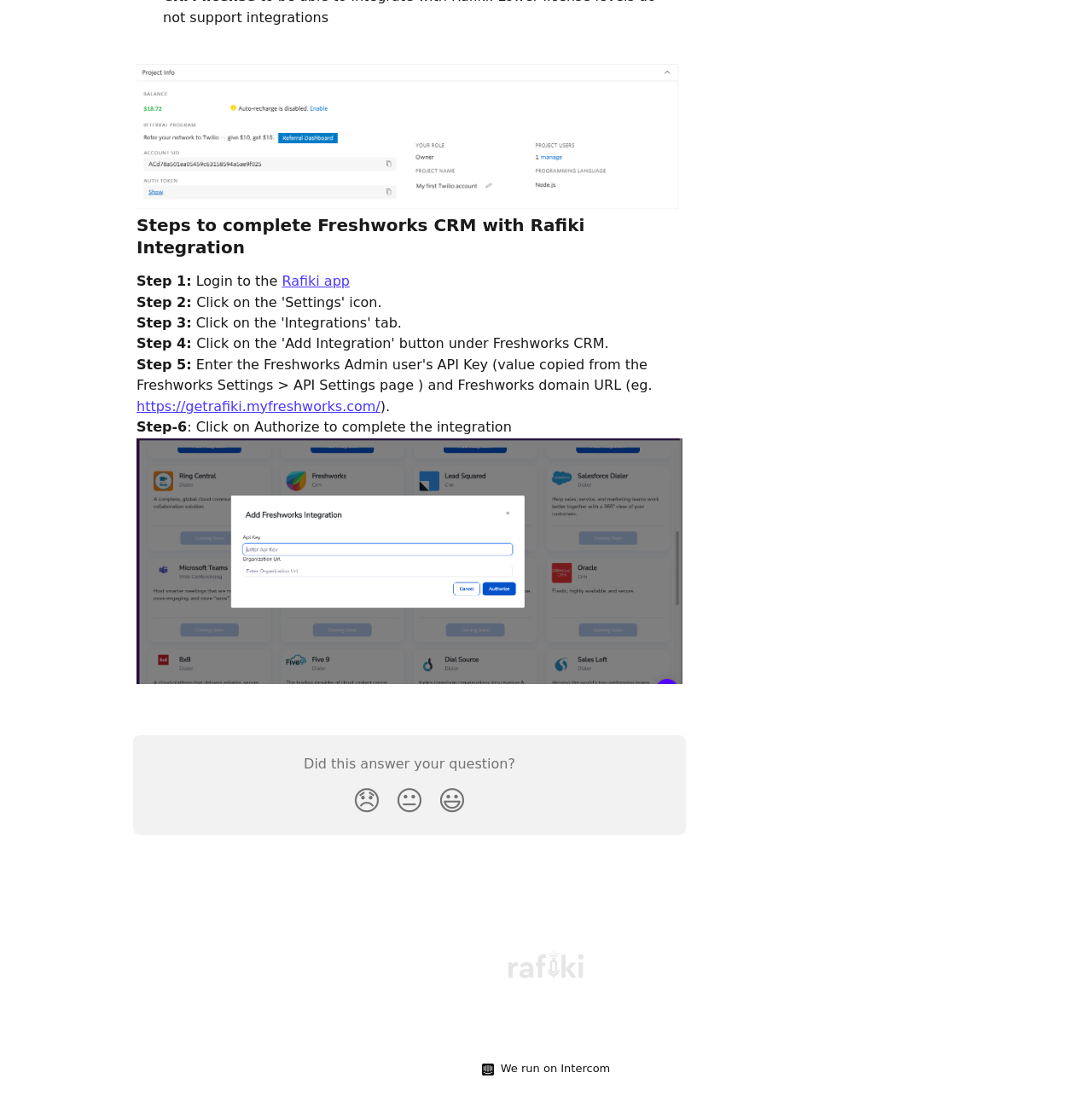Kindly determine the bounding box coordinates for the area that needs to be clicked to execute this instruction: "Click on Twilio Integration image".

[0.125, 0.056, 0.625, 0.189]